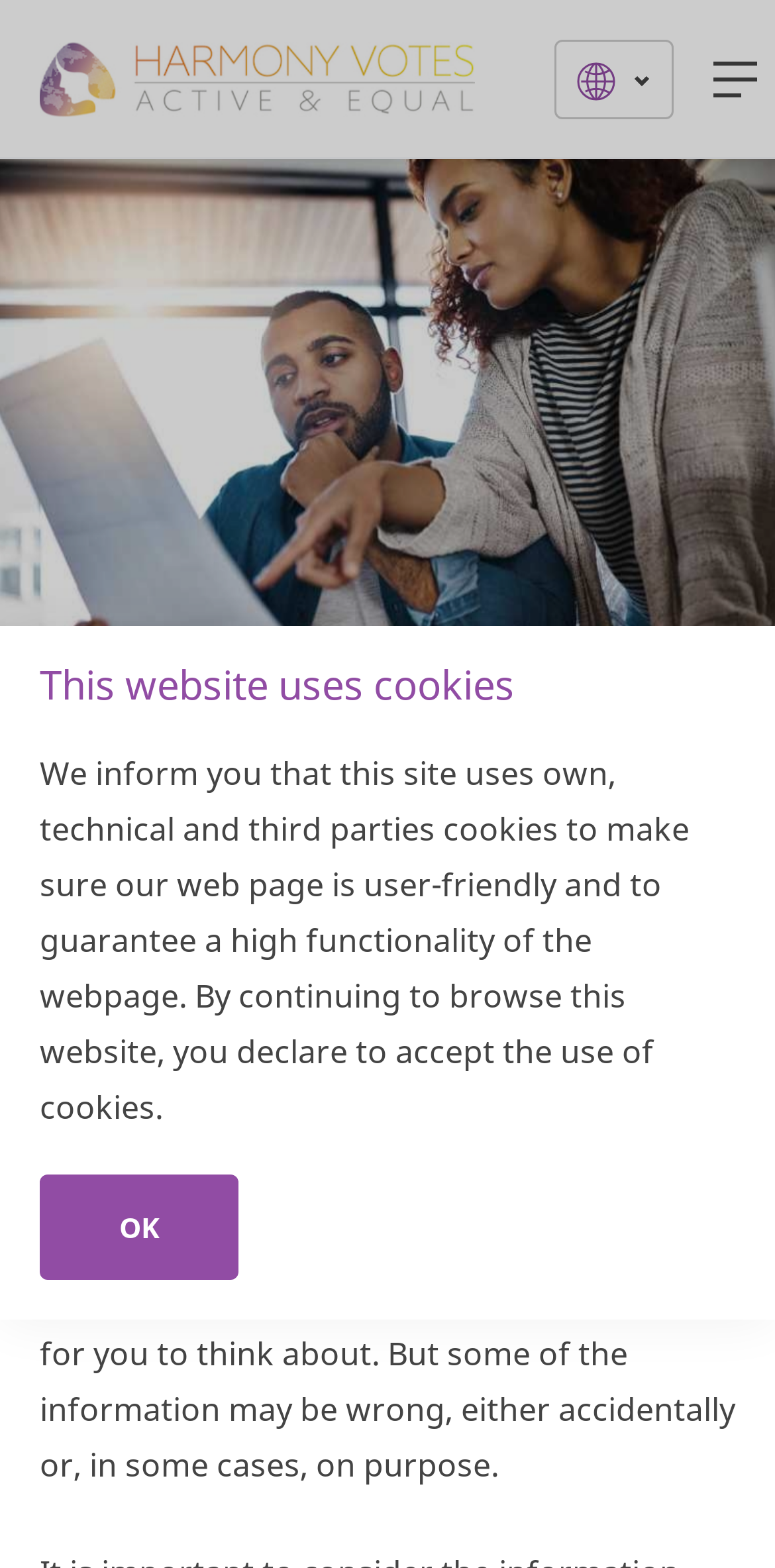Using the provided element description: "Ok", determine the bounding box coordinates of the corresponding UI element in the screenshot.

[0.051, 0.749, 0.308, 0.816]